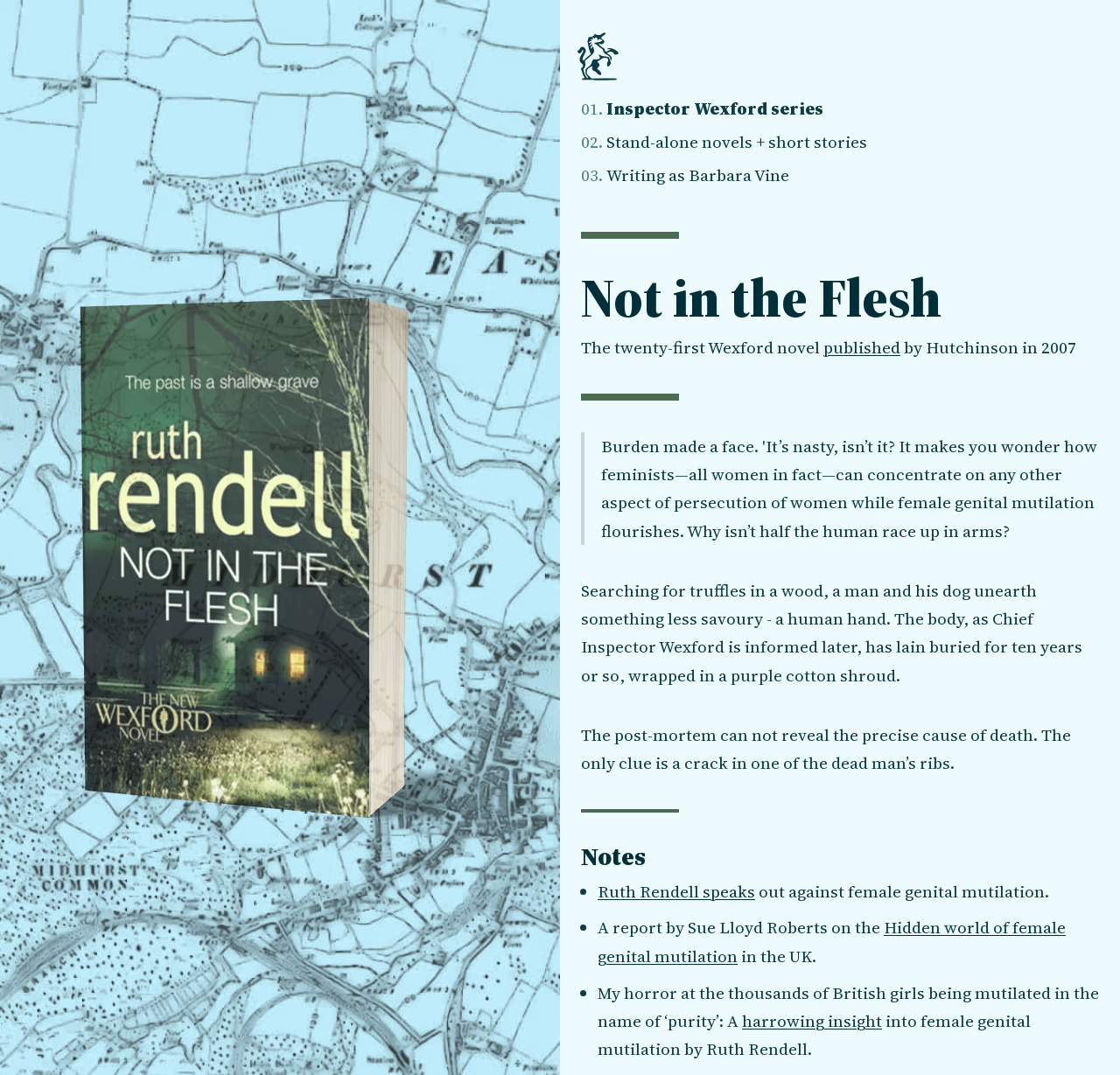Refer to the screenshot and answer the following question in detail:
Who is the author of the book?

The author of the book is obtained from the static text elements which describe the book. The text 'by' is followed by the author's name 'Ruth Rendell'.